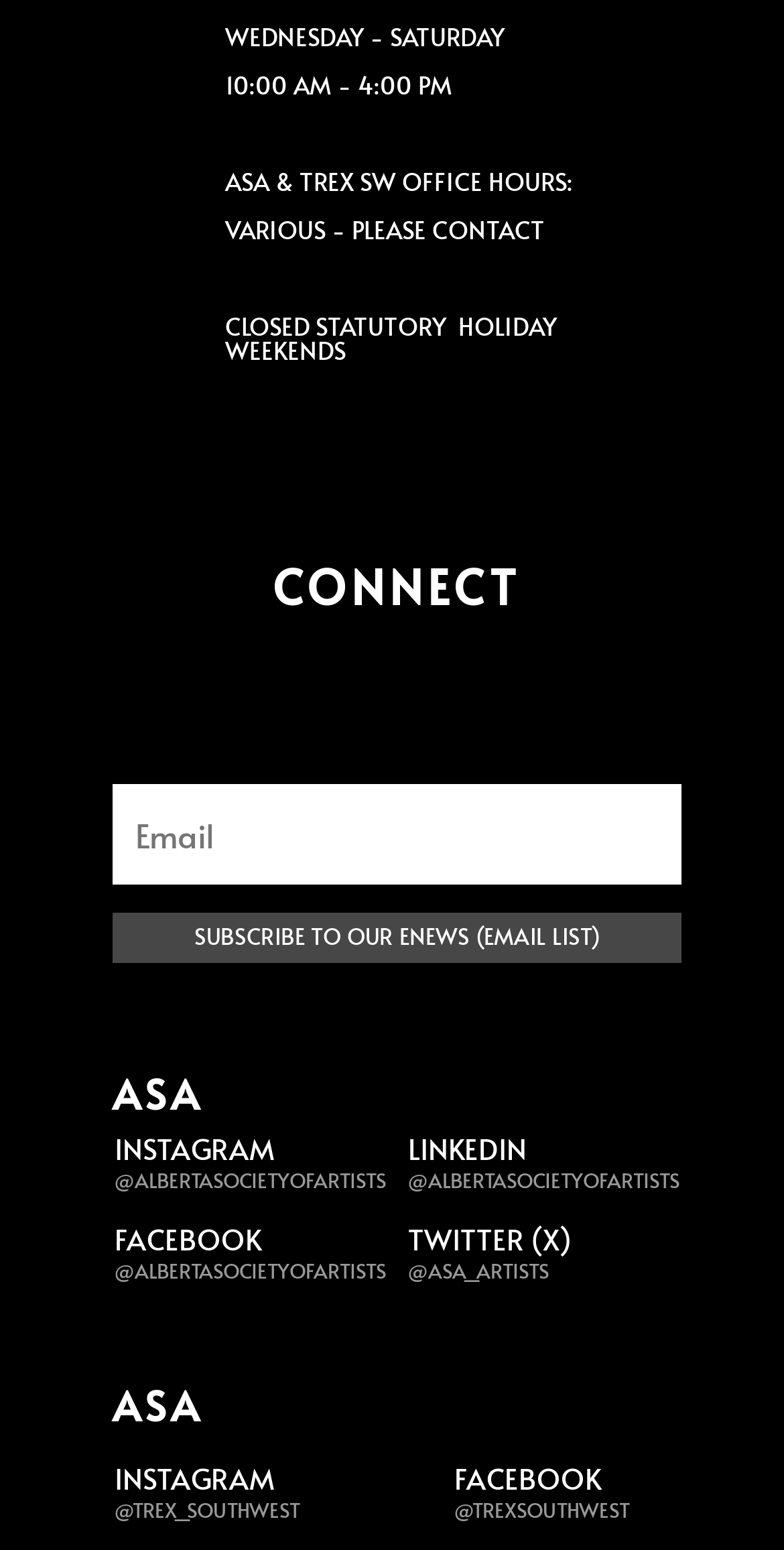What is the name of the Facebook page for TREX Southwest?
Please answer the question as detailed as possible.

The Facebook page for TREX Southwest can be found in the 'ASA' section of the webpage, where it says 'FACEBOOK @TREXSOUTHWEST'. This indicates that the Facebook page for TREX Southwest is '@TREXSOUTHWEST'.